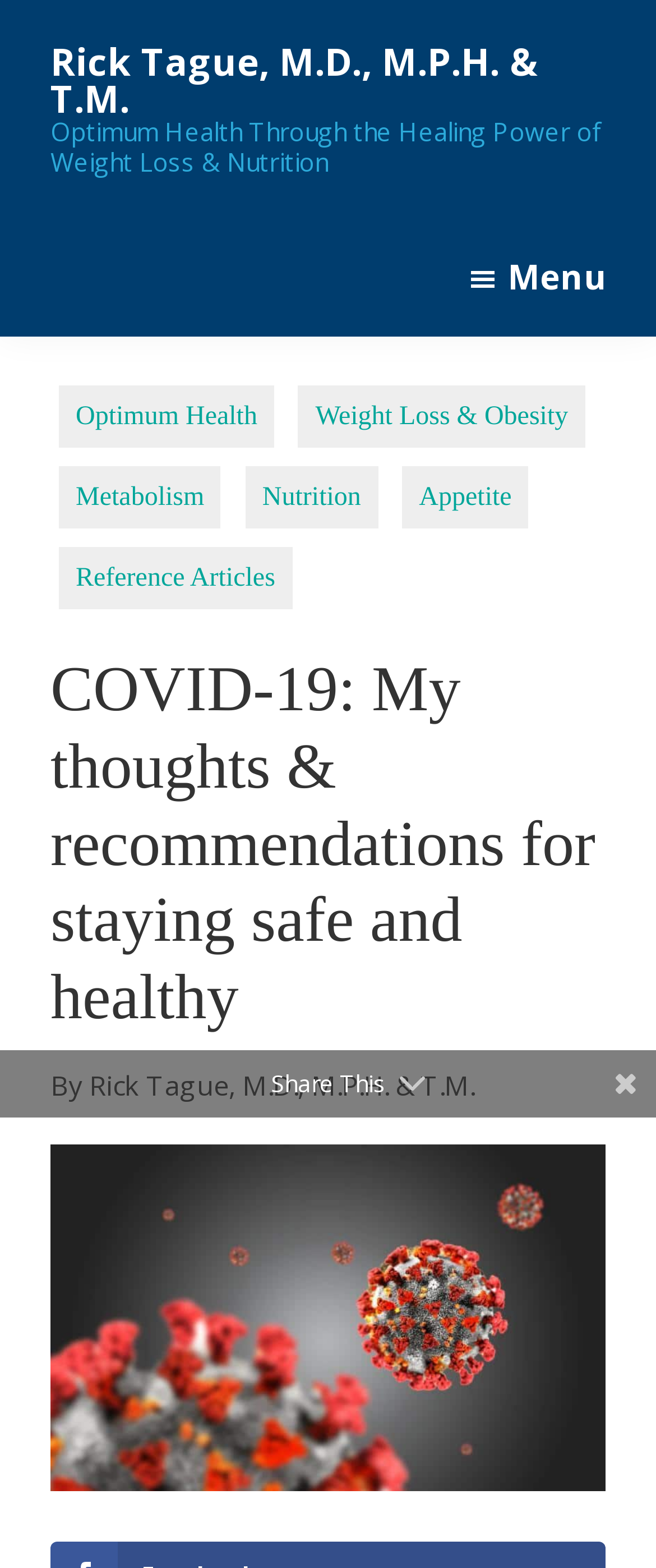Extract the bounding box for the UI element that matches this description: "Division of Education".

None